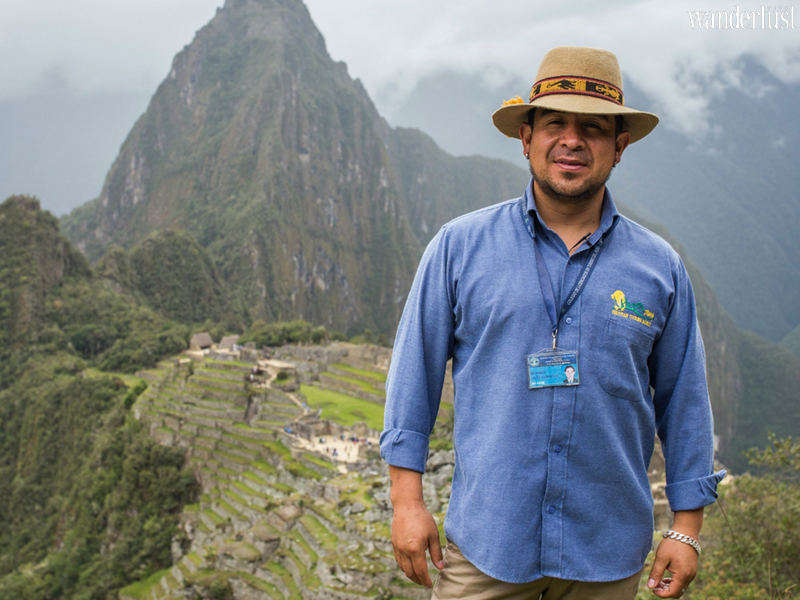Please give a short response to the question using one word or a phrase:
What is the name of the UNESCO World Heritage site?

Machu Picchu